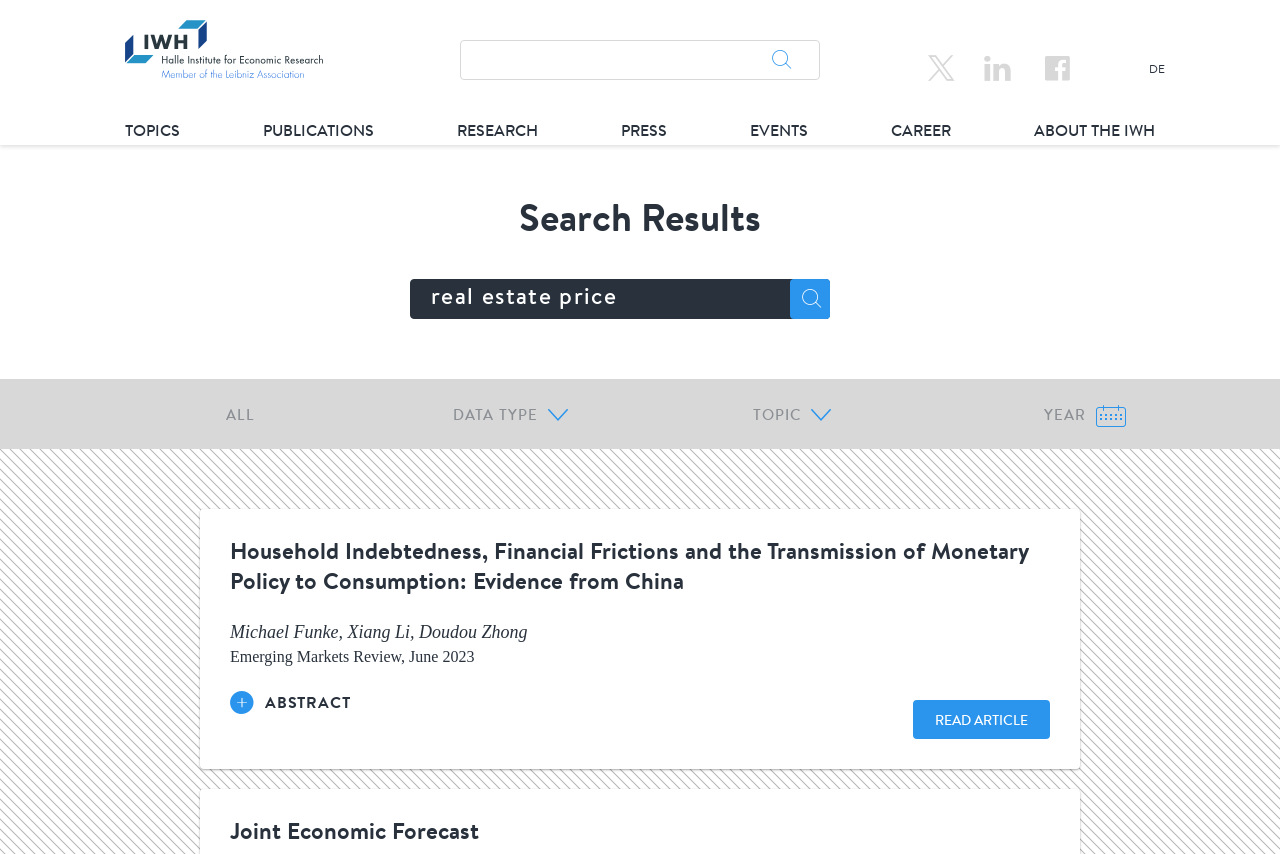Using floating point numbers between 0 and 1, provide the bounding box coordinates in the format (top-left x, top-left y, bottom-right x, bottom-right y). Locate the UI element described here: Career

[0.696, 0.145, 0.743, 0.165]